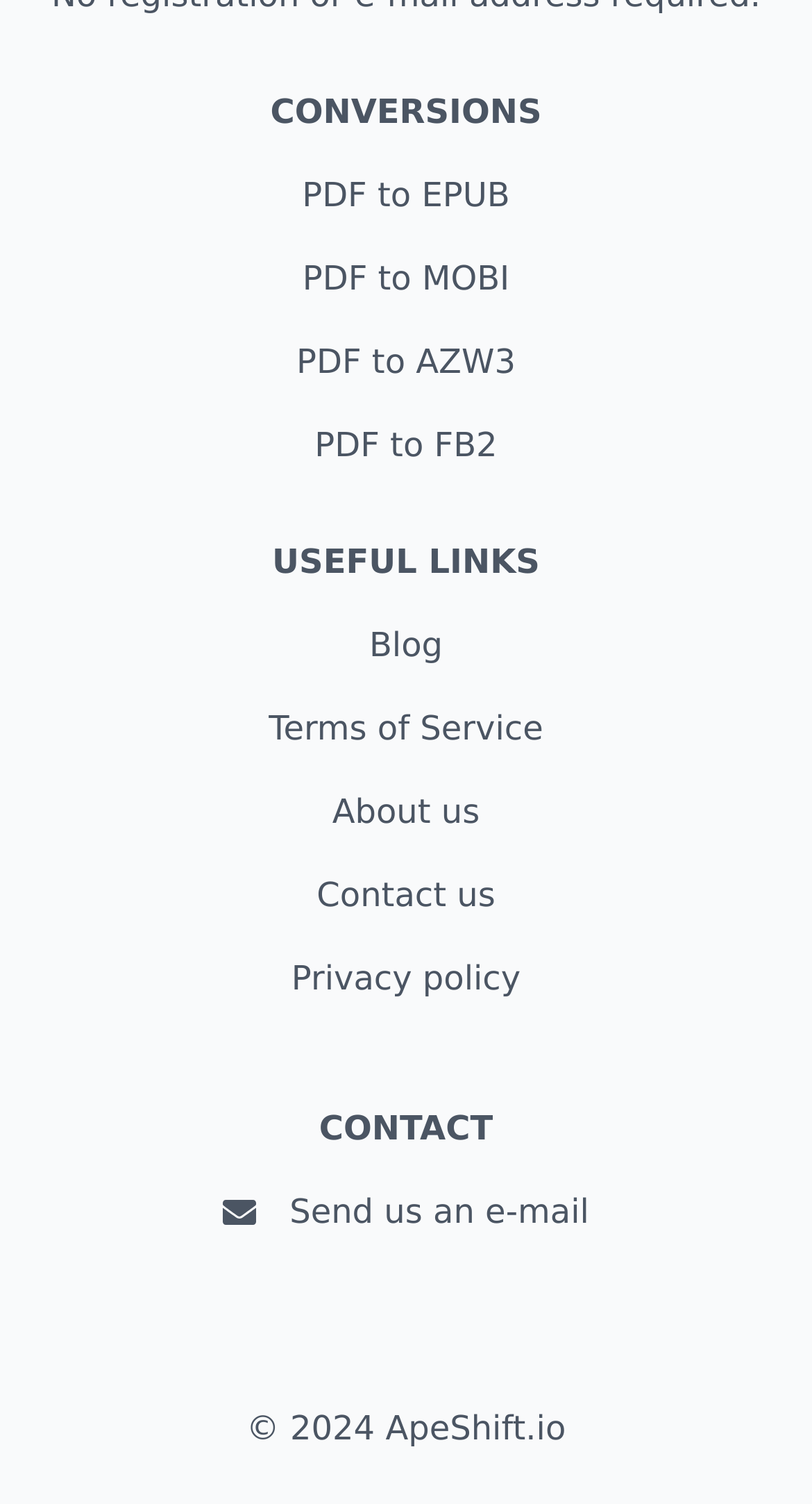What is the first conversion option?
Give a one-word or short phrase answer based on the image.

PDF to EPUB